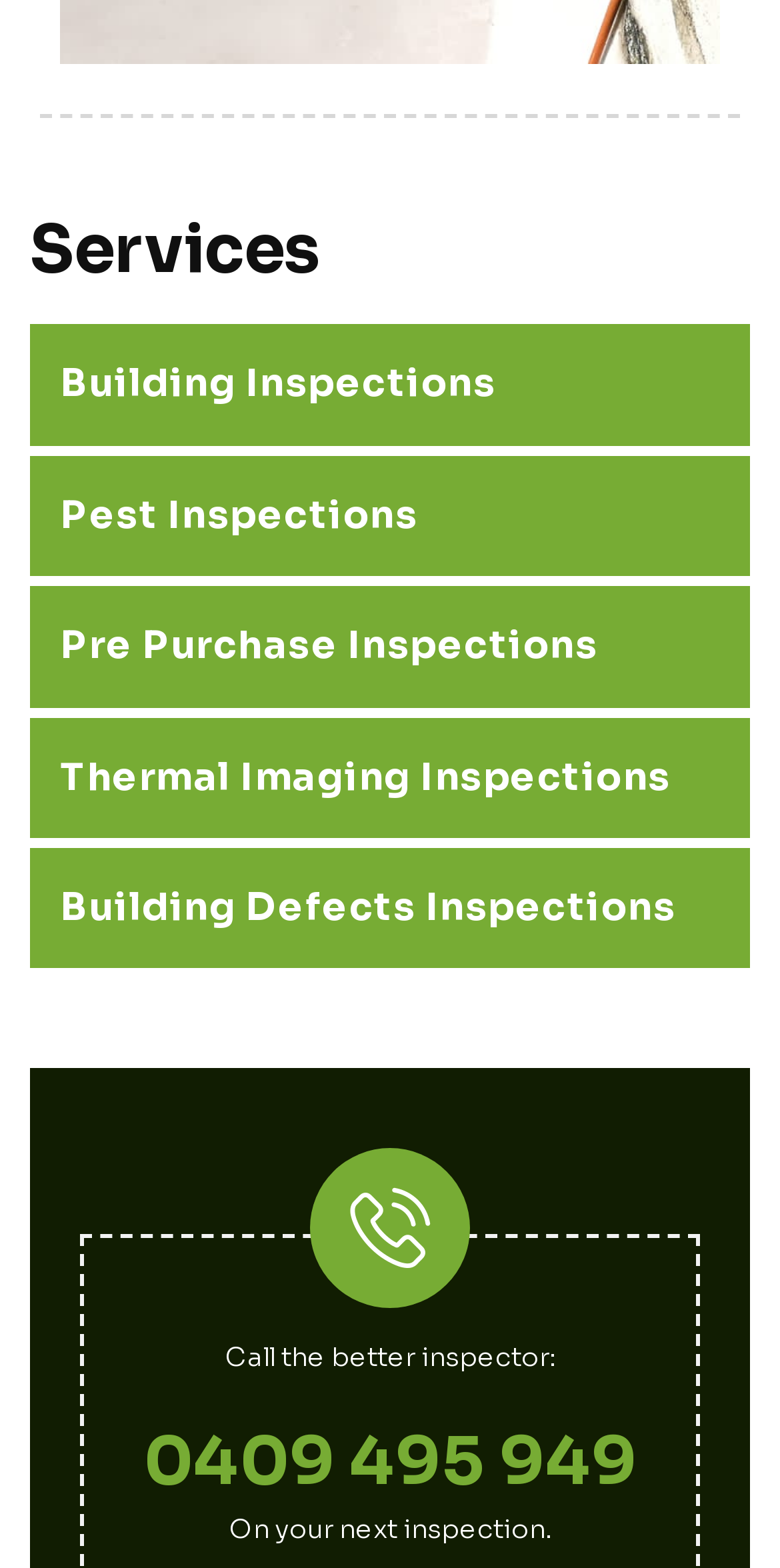Find the bounding box coordinates corresponding to the UI element with the description: "Thermal Imaging Inspections". The coordinates should be formatted as [left, top, right, bottom], with values as floats between 0 and 1.

[0.077, 0.48, 0.86, 0.511]